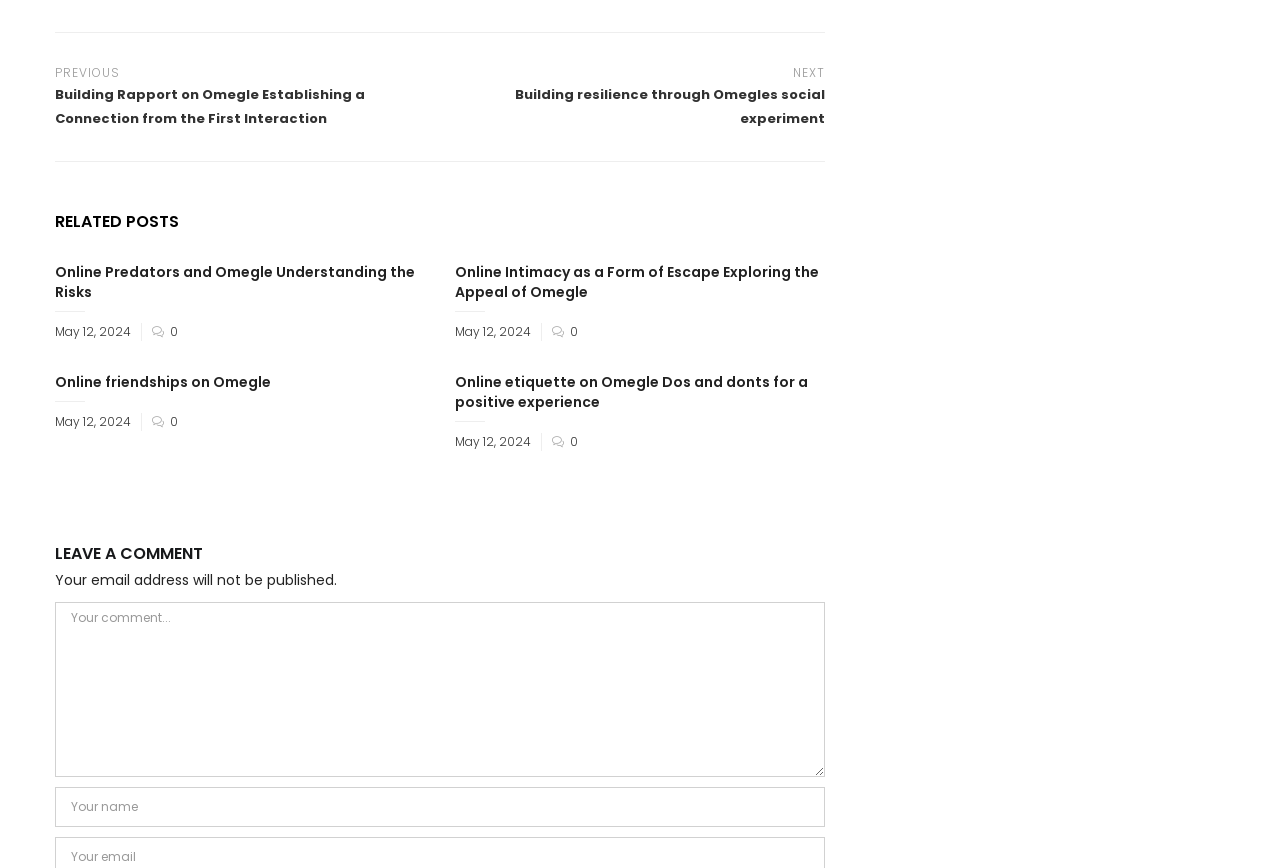Examine the screenshot and answer the question in as much detail as possible: What is the date of the latest post?

I looked at the dates next to each post and found that the latest post is dated May 12, 2024.